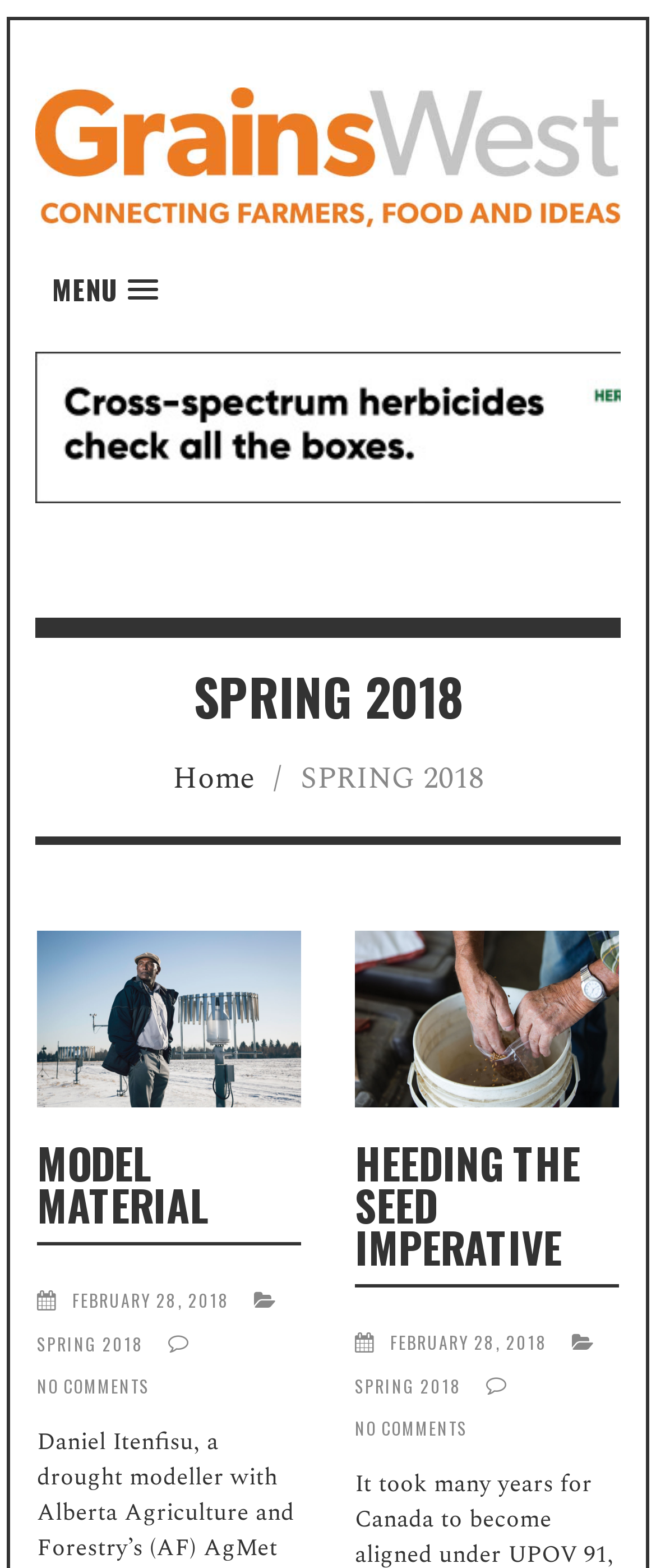Please find the bounding box coordinates in the format (top-left x, top-left y, bottom-right x, bottom-right y) for the given element description. Ensure the coordinates are floating point numbers between 0 and 1. Description: HEEDING THE SEED IMPERATIVE

[0.541, 0.721, 0.885, 0.814]